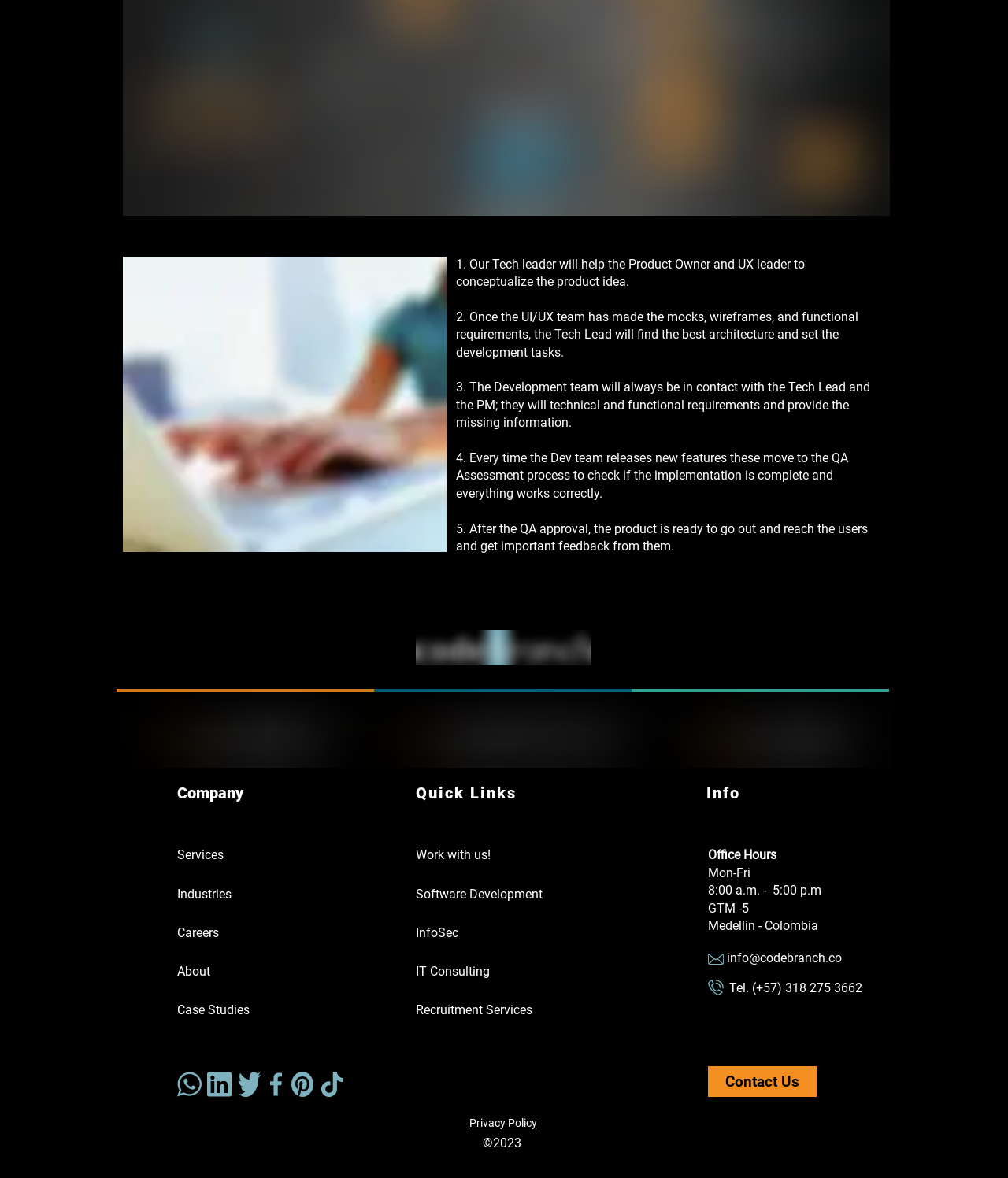Can you show the bounding box coordinates of the region to click on to complete the task described in the instruction: "Click the 'info@codebranch.co' link"?

[0.721, 0.807, 0.838, 0.82]